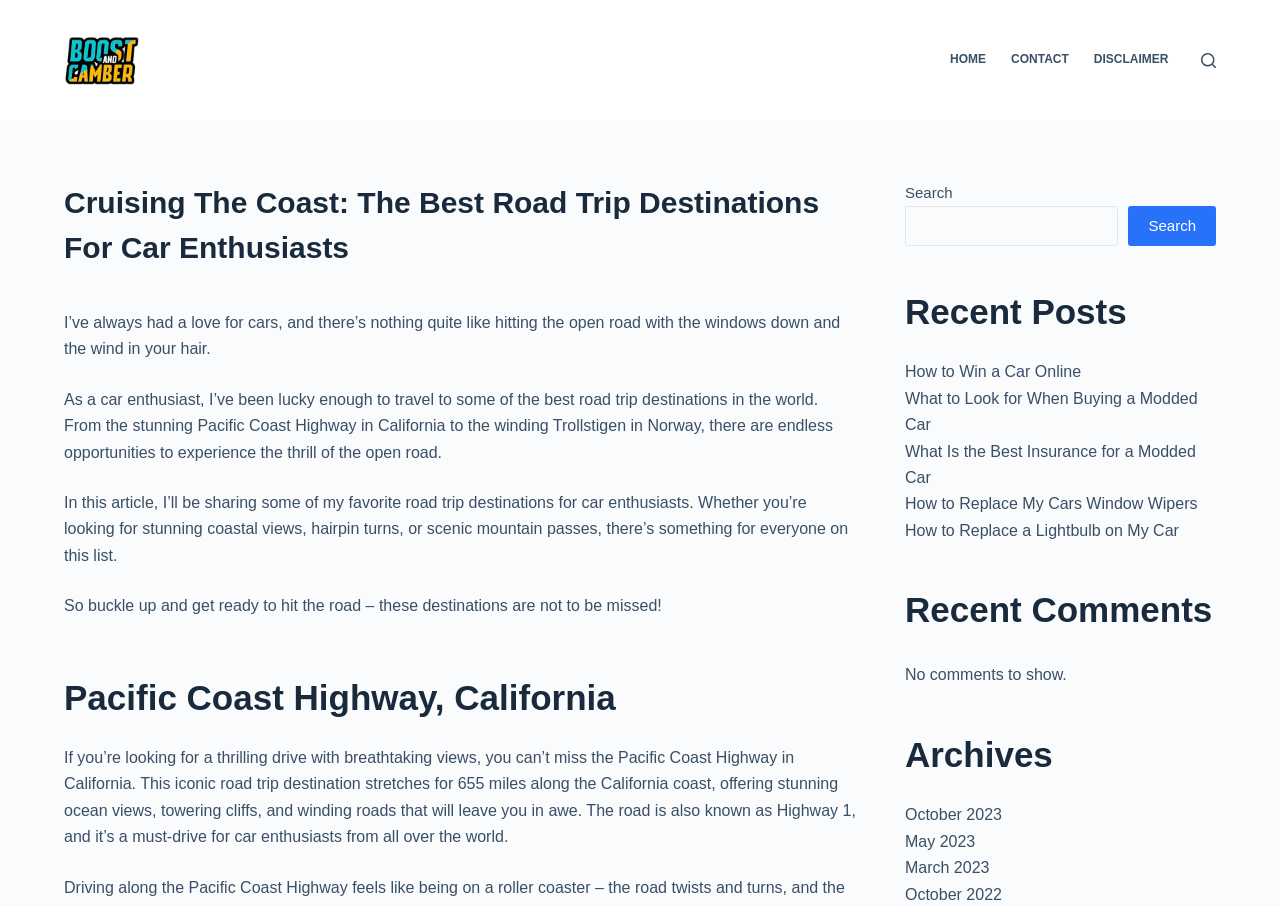Pinpoint the bounding box coordinates of the clickable element to carry out the following instruction: "Search for something."

[0.707, 0.228, 0.874, 0.272]